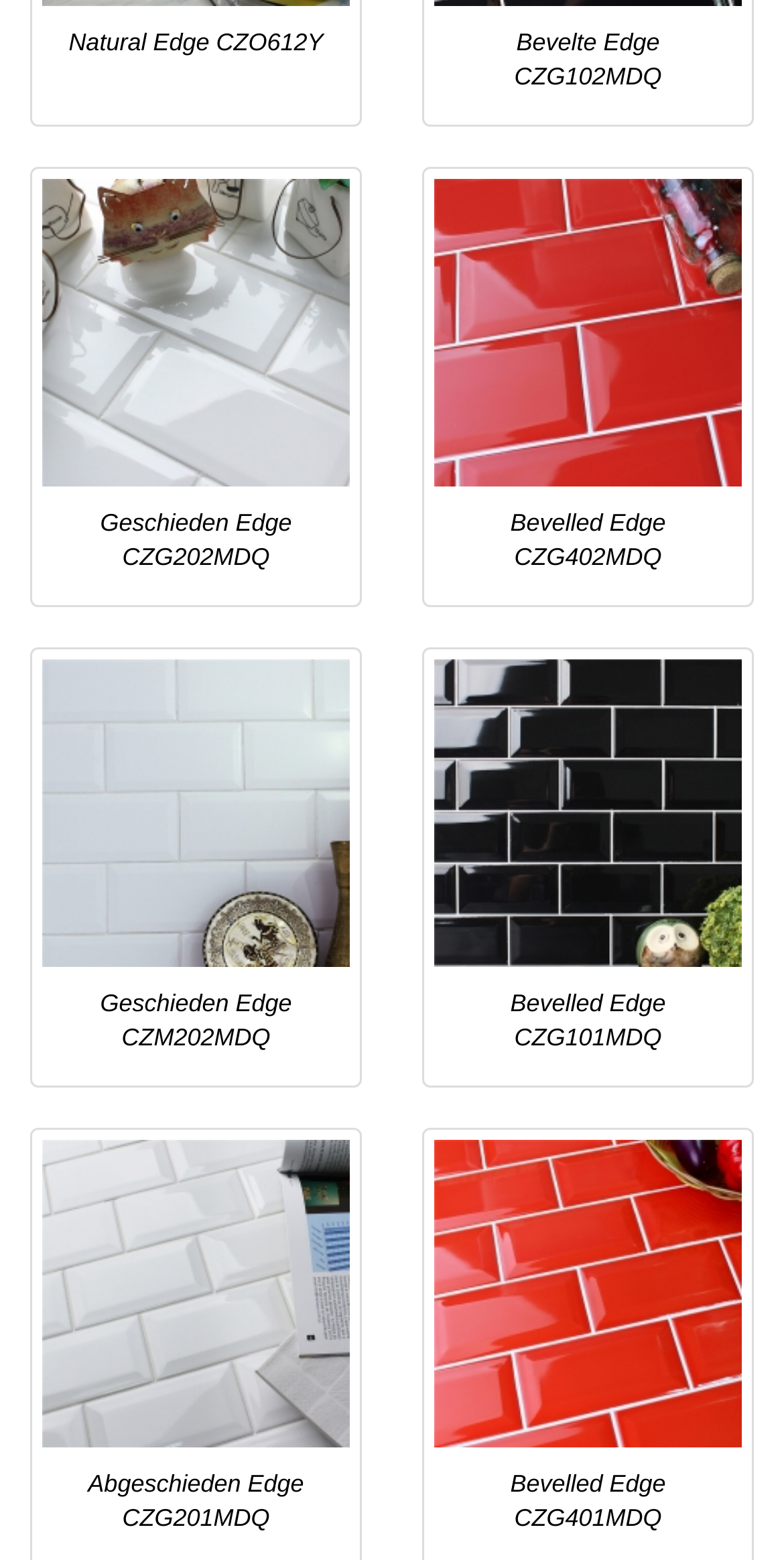Locate and provide the bounding box coordinates for the HTML element that matches this description: "parent_node: Geschieden Edge CZM202MDQ".

[0.051, 0.421, 0.449, 0.621]